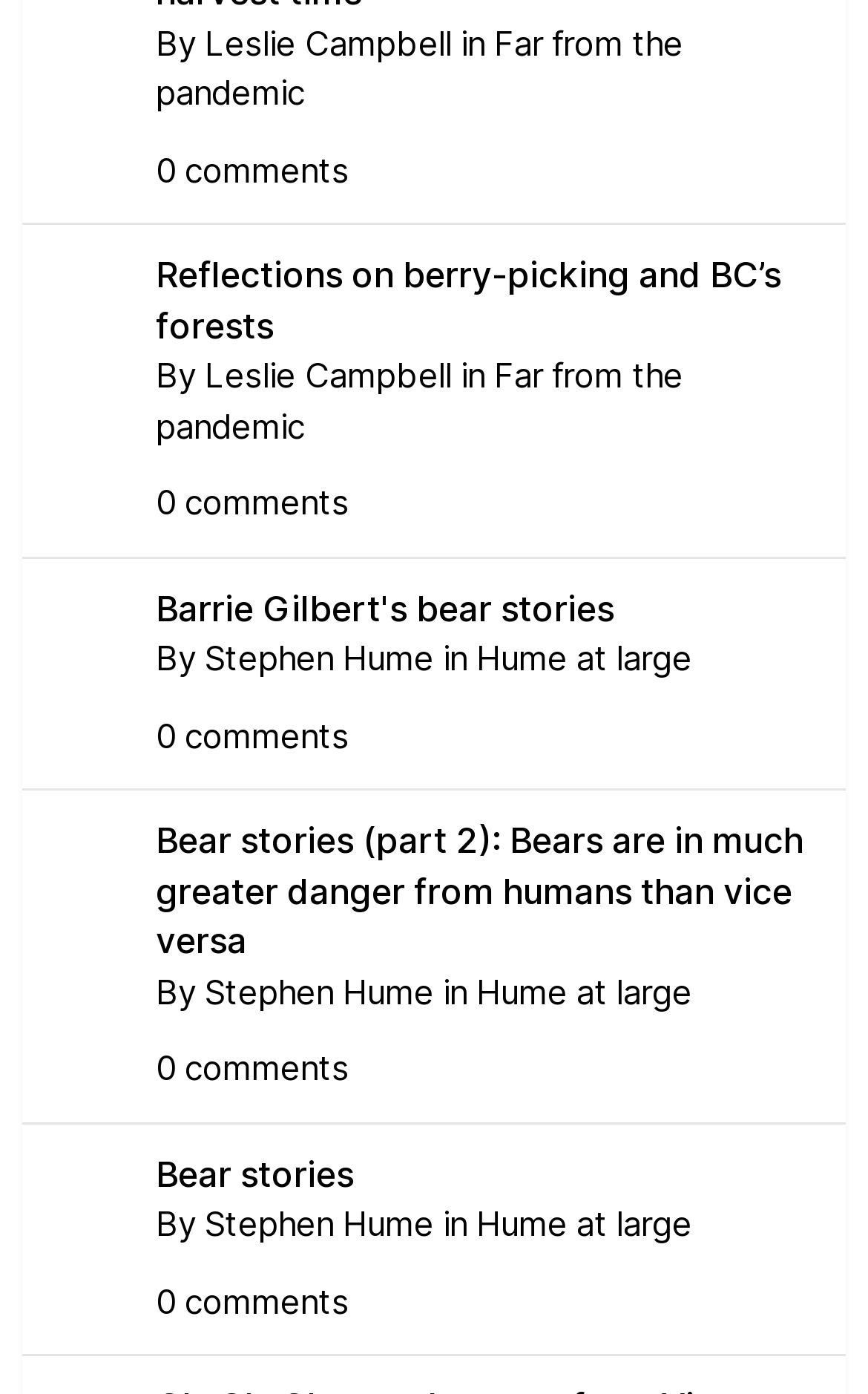Who is the author of the article 'Reflections on berry-picking and BC’s forests'?
Please look at the screenshot and answer in one word or a short phrase.

Leslie Campbell